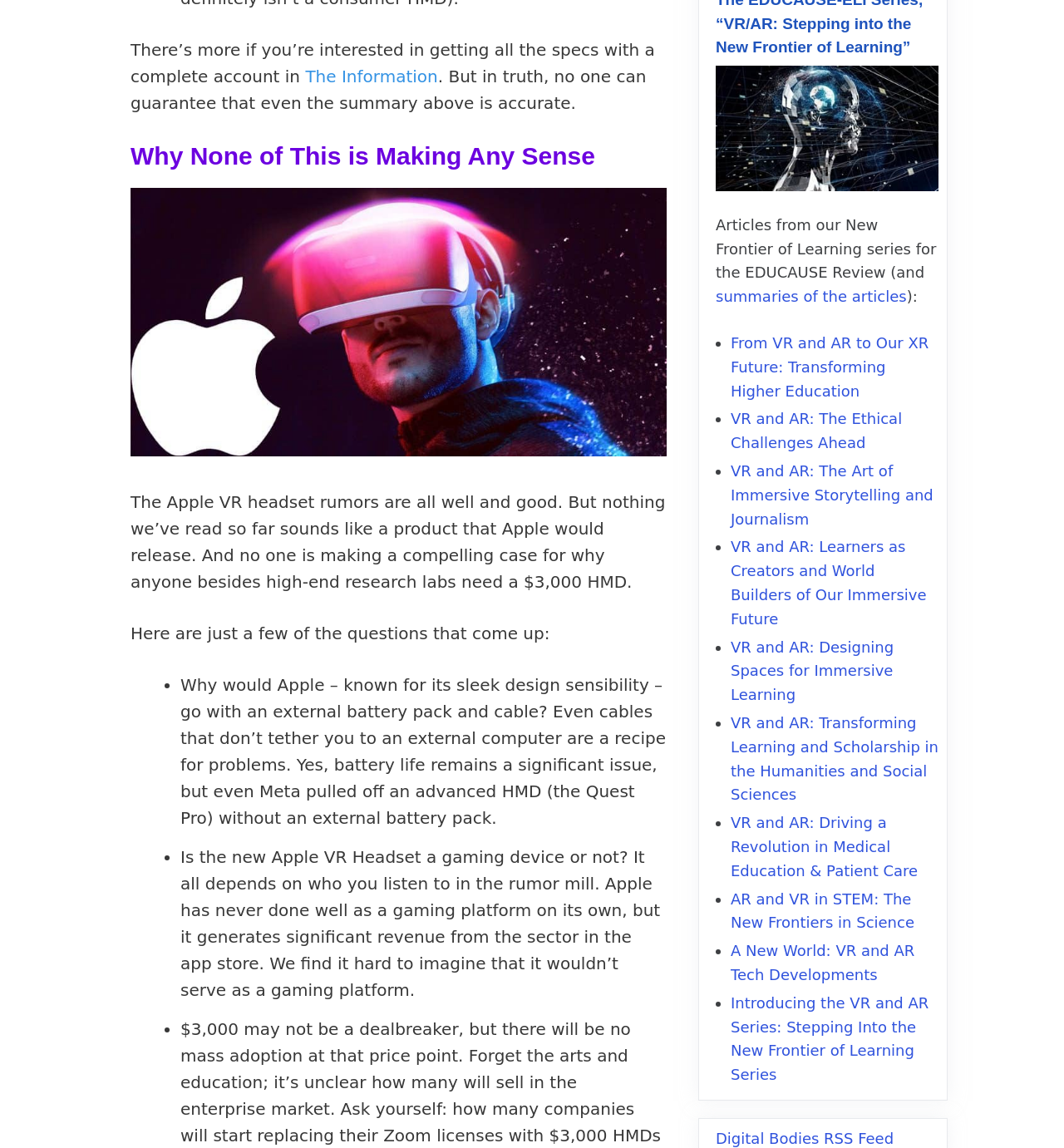Respond concisely with one word or phrase to the following query:
What is the name of the publication that the articles are from?

EDUCAUSE Review